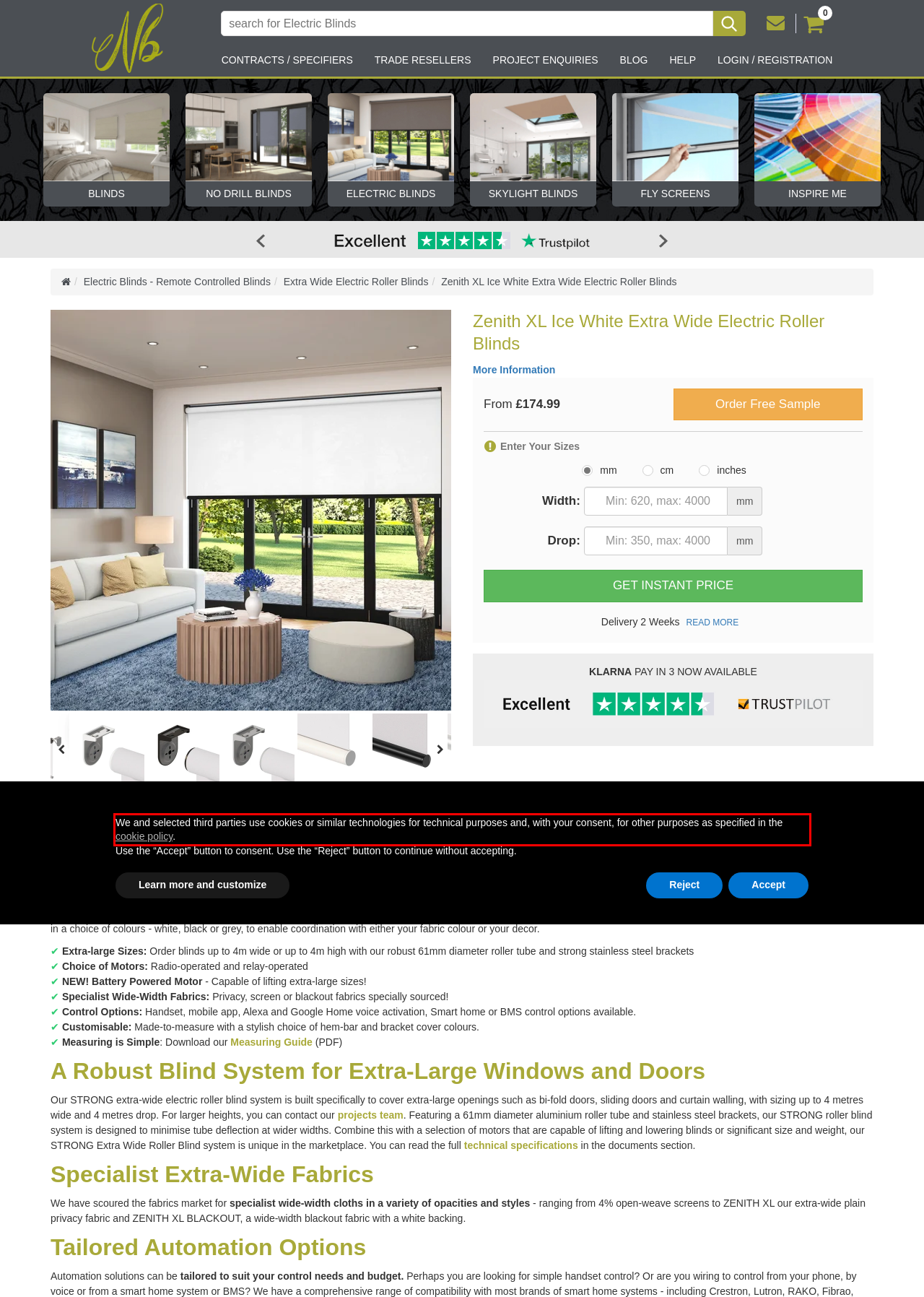Using the webpage screenshot, recognize and capture the text within the red bounding box.

We and selected third parties use cookies or similar technologies for technical purposes and, with your consent, for other purposes as specified in the cookie policy.